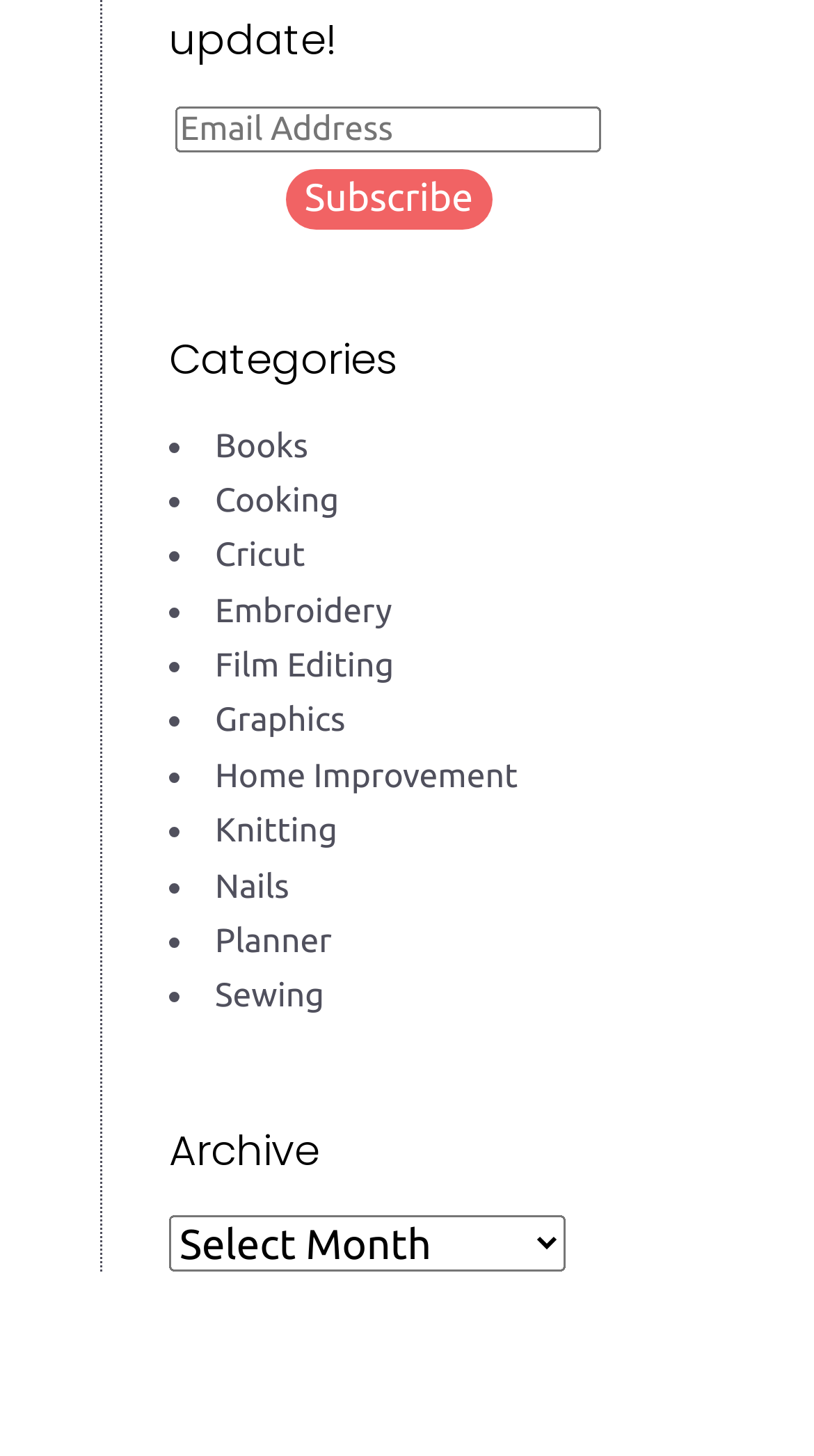Find the bounding box coordinates of the area that needs to be clicked in order to achieve the following instruction: "Select Archive". The coordinates should be specified as four float numbers between 0 and 1, i.e., [left, top, right, bottom].

[0.208, 0.834, 0.694, 0.873]